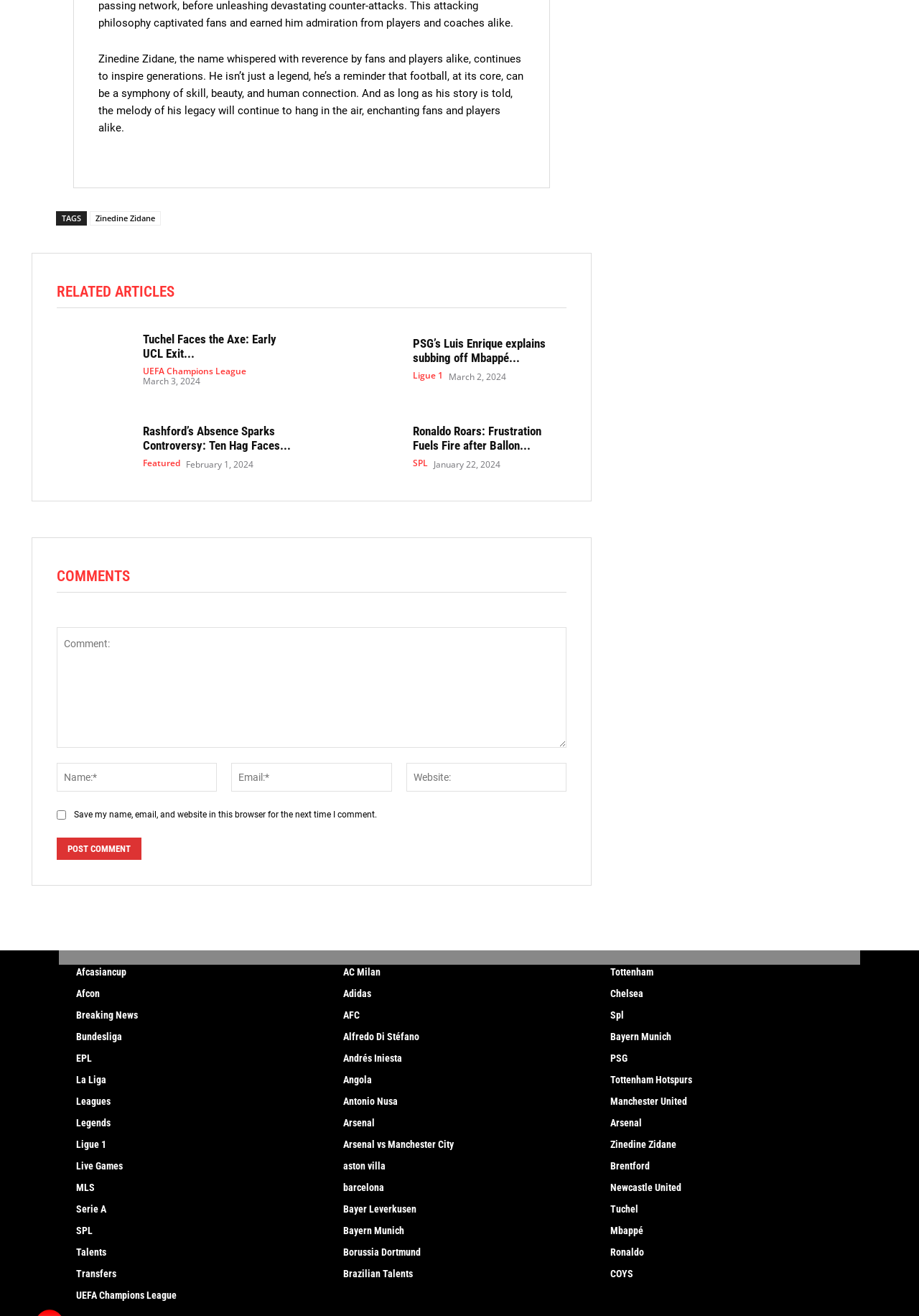What is the purpose of the comment section?
Respond with a short answer, either a single word or a phrase, based on the image.

To allow user comments